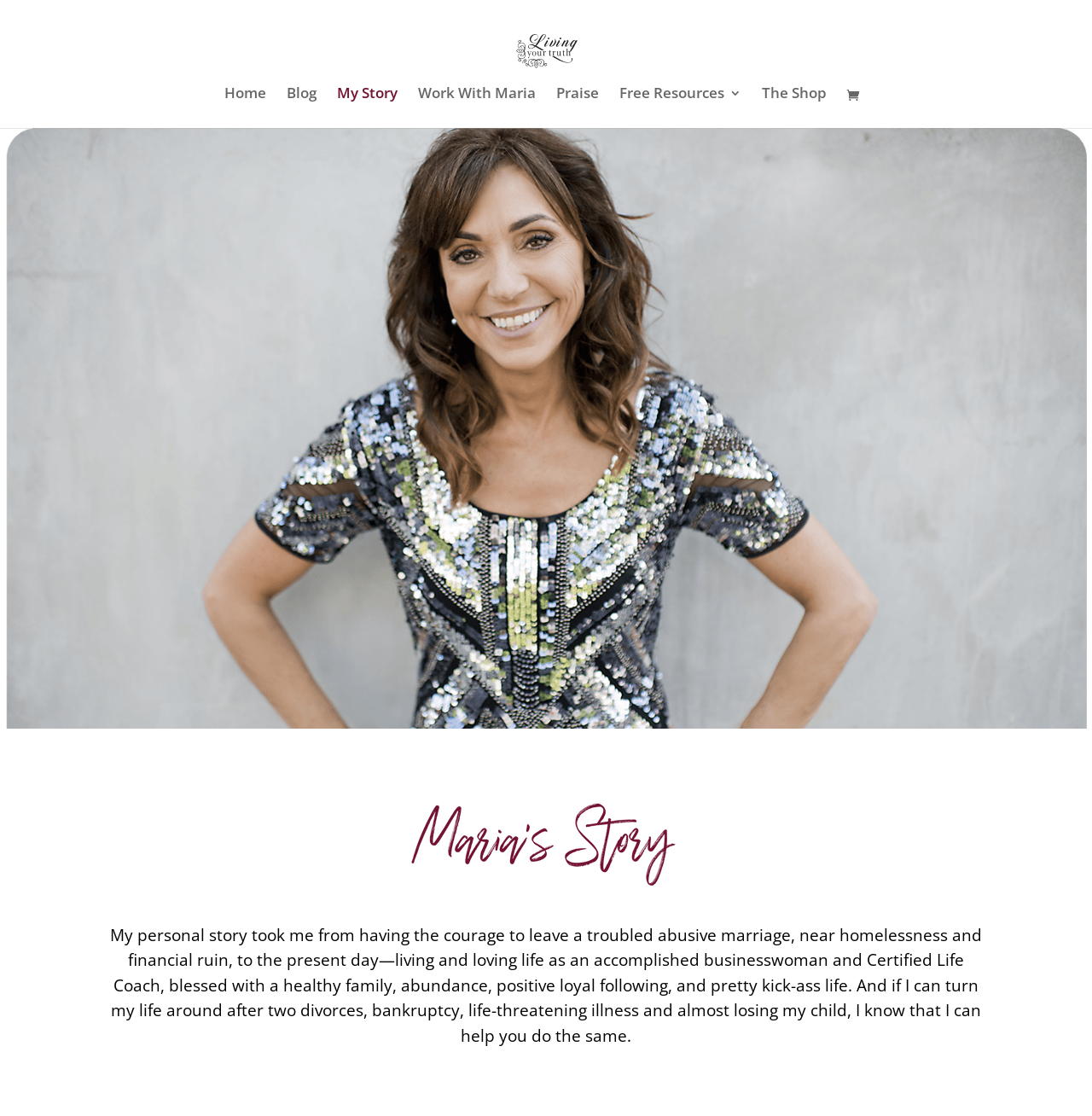Give a one-word or one-phrase response to the question:
What is the theme of the website?

Personal story and life coaching